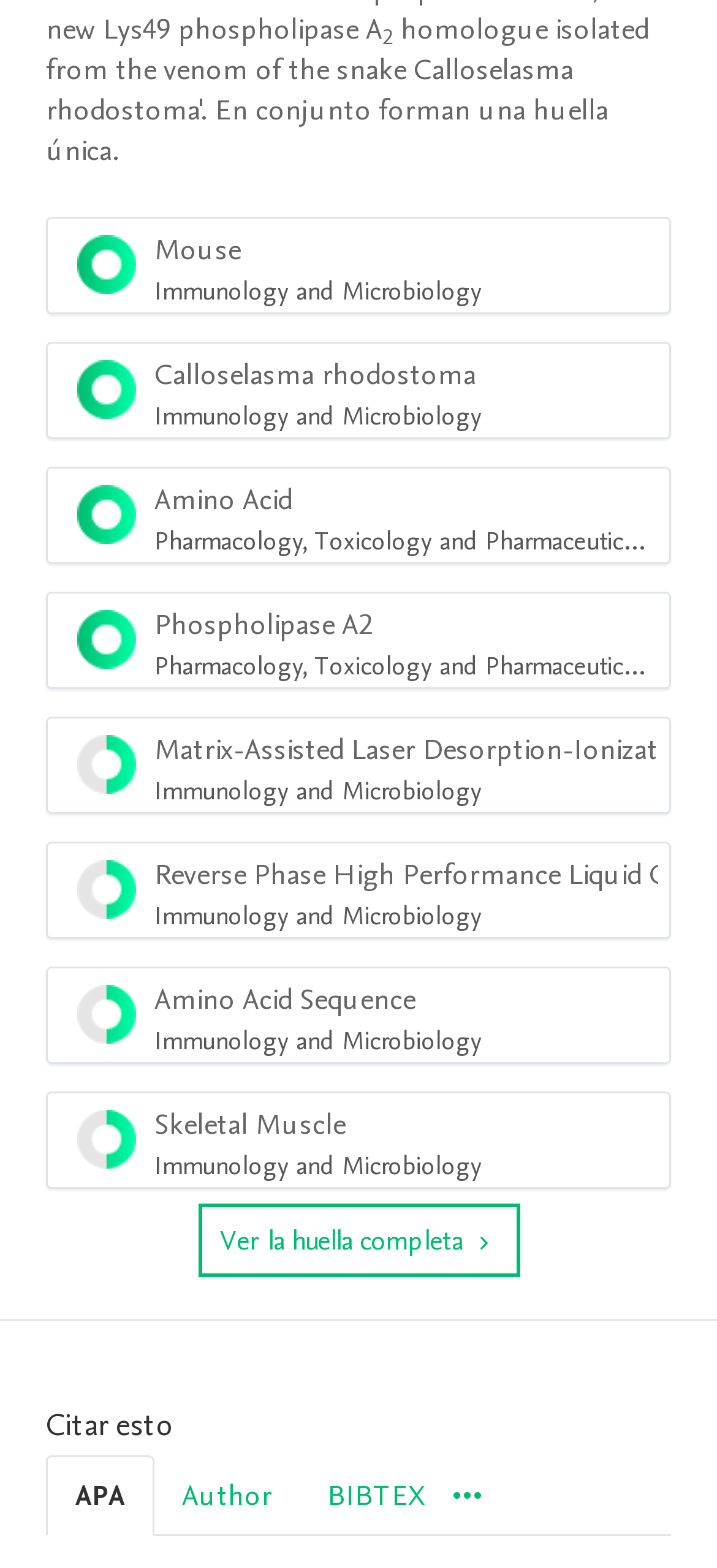With reference to the image, please provide a detailed answer to the following question: How many menu items are in the menubar?

I counted the number of menu items in the menubar, which are 'Mouse Immunology and Microbiology 100%', 'Calloselasma rhodostoma Immunology and Microbiology 100%', 'Amino Acid Pharmacology, Toxicology and Pharmaceutical Science 100%', 'Phospholipase A2 Pharmacology, Toxicology and Pharmaceutical Science 100%', 'Matrix-Assisted Laser Desorption-Ionization Immunology and Microbiology 50%', 'Reverse Phase High Performance Liquid Chromatography Immunology and Microbiology 50%', 'Amino Acid Sequence Immunology and Microbiology 50%', 'Skeletal Muscle Immunology and Microbiology 50%'. There are 9 menu items in total.